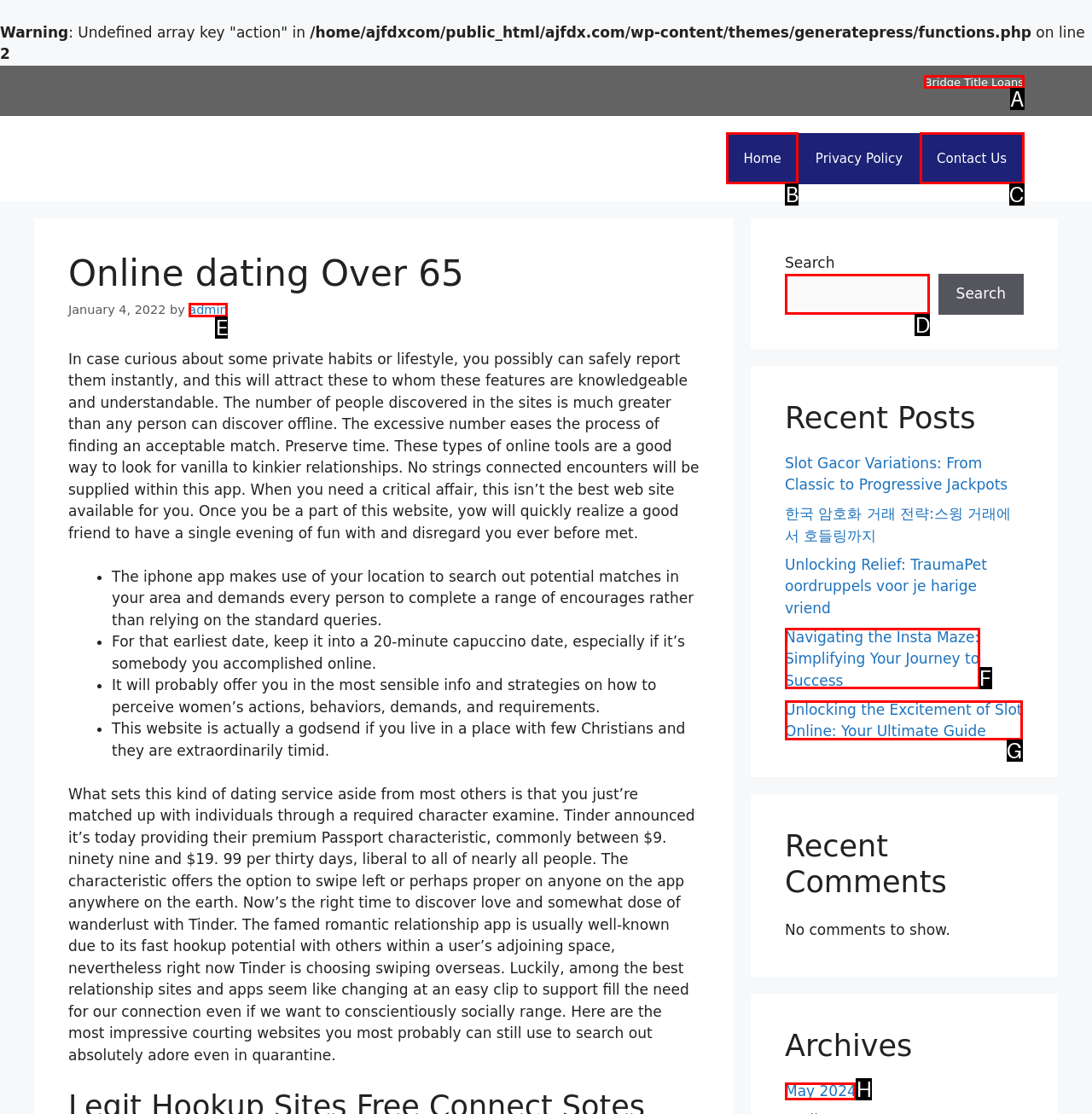Match the following description to a UI element: Bridge Title Loans
Provide the letter of the matching option directly.

A